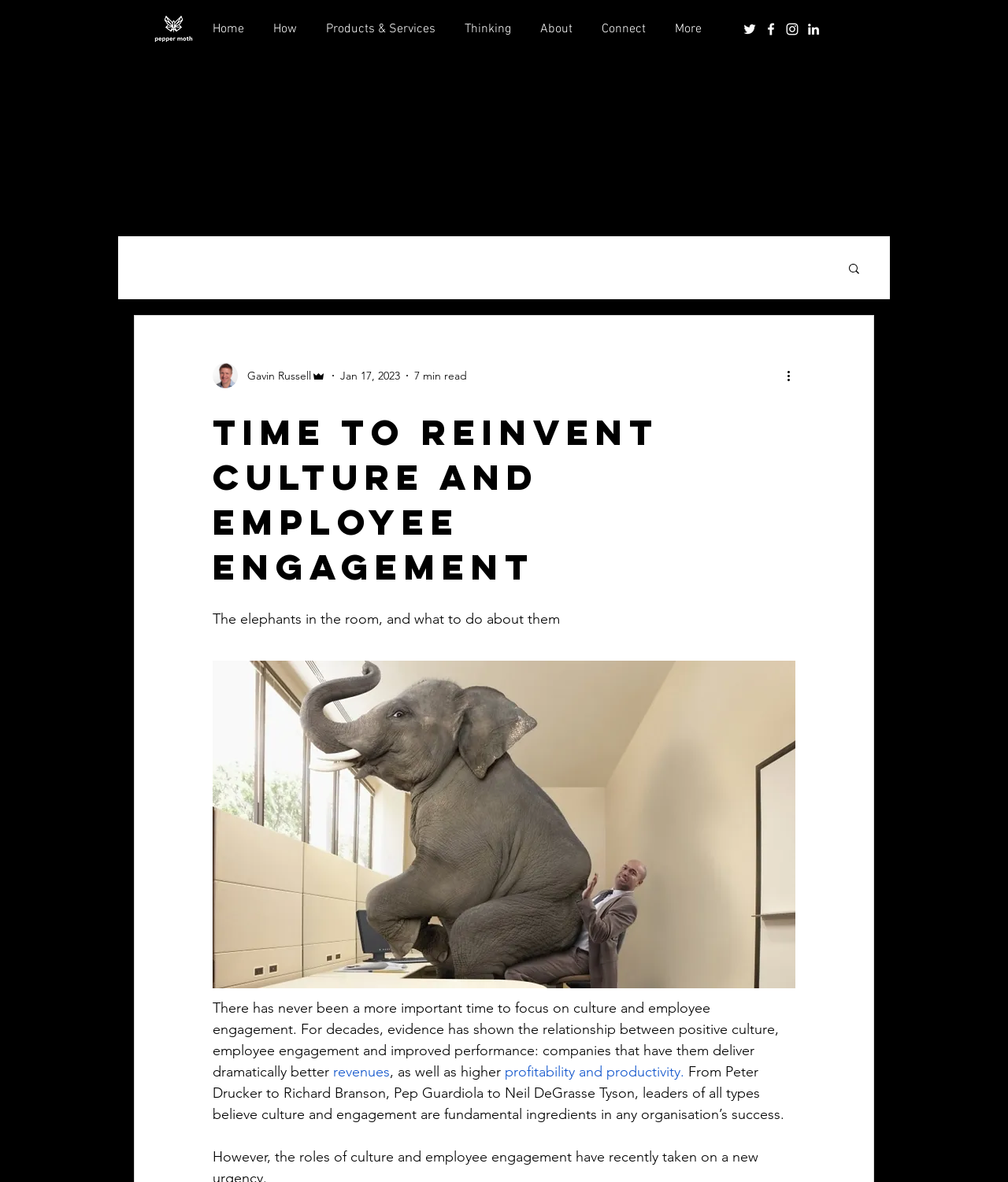Specify the bounding box coordinates of the element's area that should be clicked to execute the given instruction: "View the writer's picture". The coordinates should be four float numbers between 0 and 1, i.e., [left, top, right, bottom].

[0.211, 0.307, 0.236, 0.328]